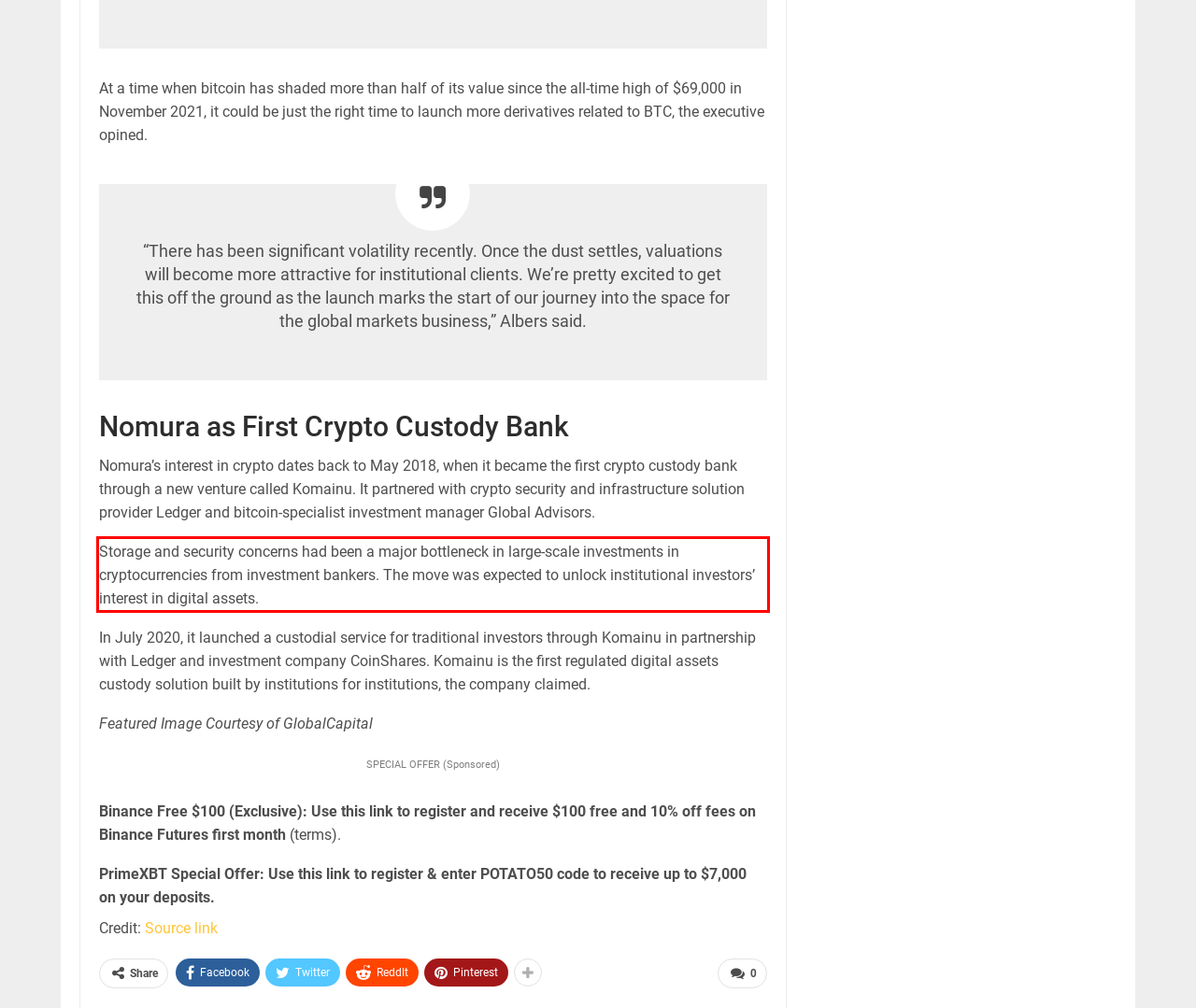Given a screenshot of a webpage containing a red rectangle bounding box, extract and provide the text content found within the red bounding box.

Storage and security concerns had been a major bottleneck in large-scale investments in cryptocurrencies from investment bankers. The move was expected to unlock institutional investors’ interest in digital assets.